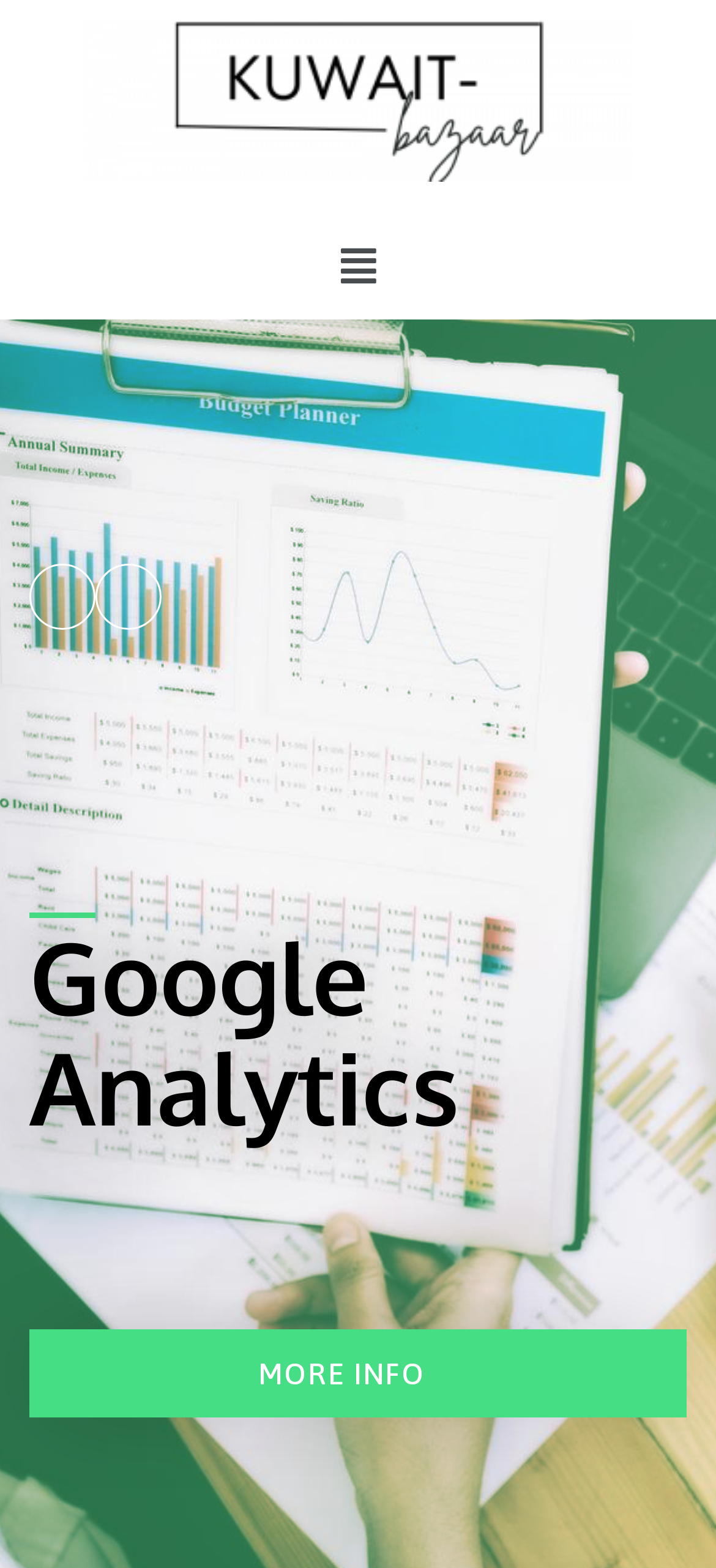Using the provided element description "More info", determine the bounding box coordinates of the UI element.

[0.041, 0.848, 0.959, 0.904]